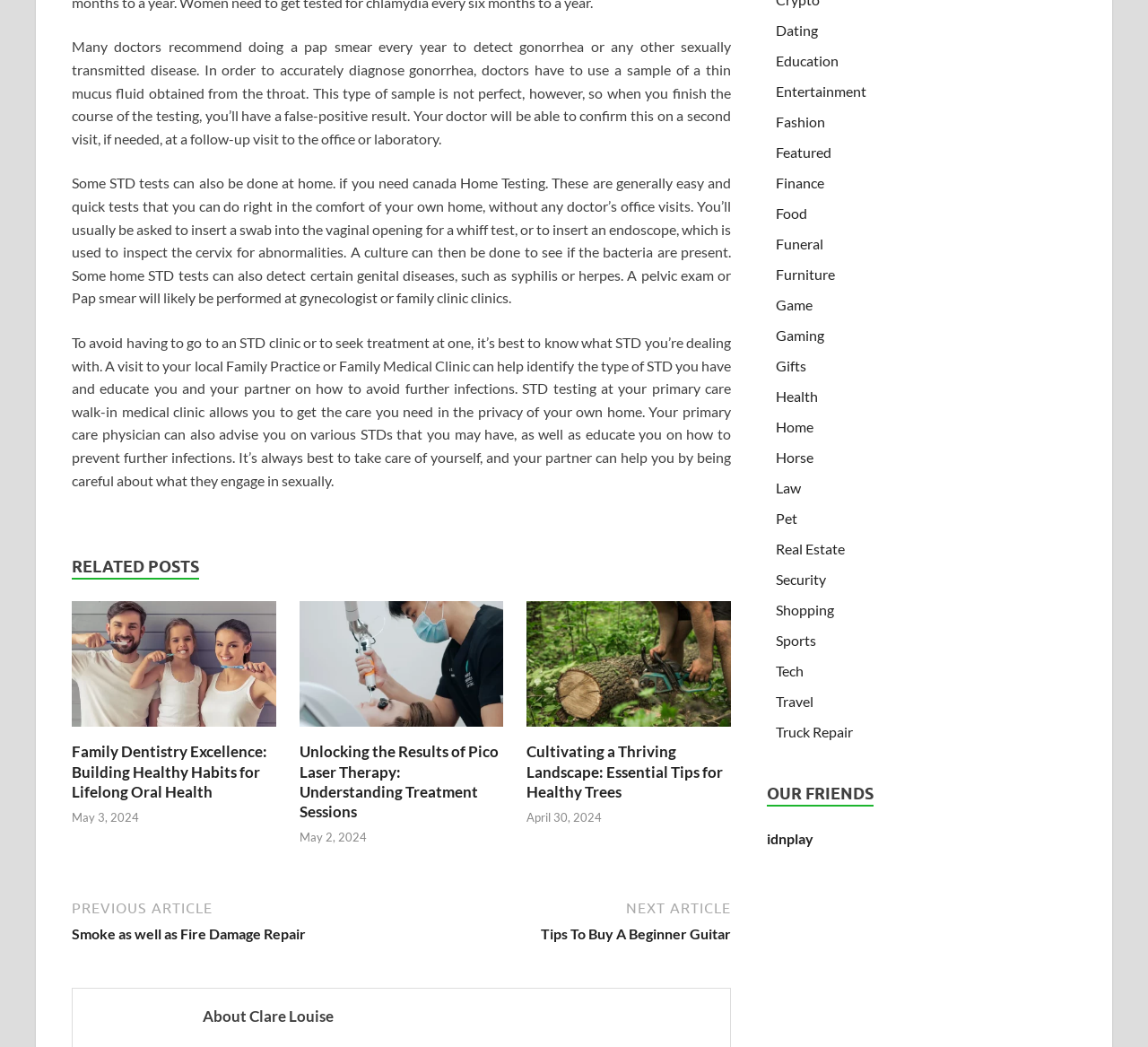Find and provide the bounding box coordinates for the UI element described here: "Featured". The coordinates should be given as four float numbers between 0 and 1: [left, top, right, bottom].

[0.676, 0.137, 0.724, 0.154]